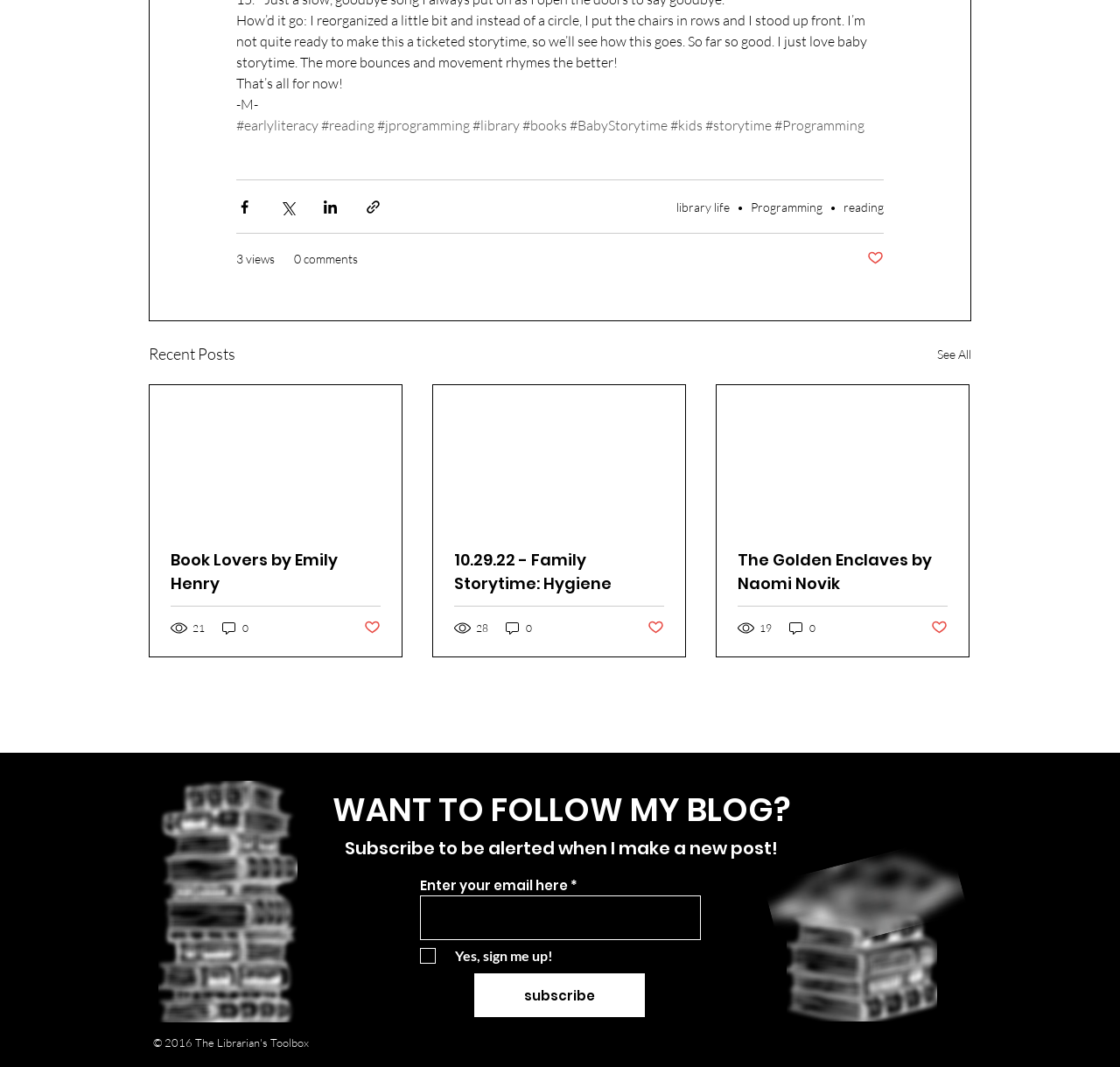Answer the question using only a single word or phrase: 
How many views does the second article have?

21 views